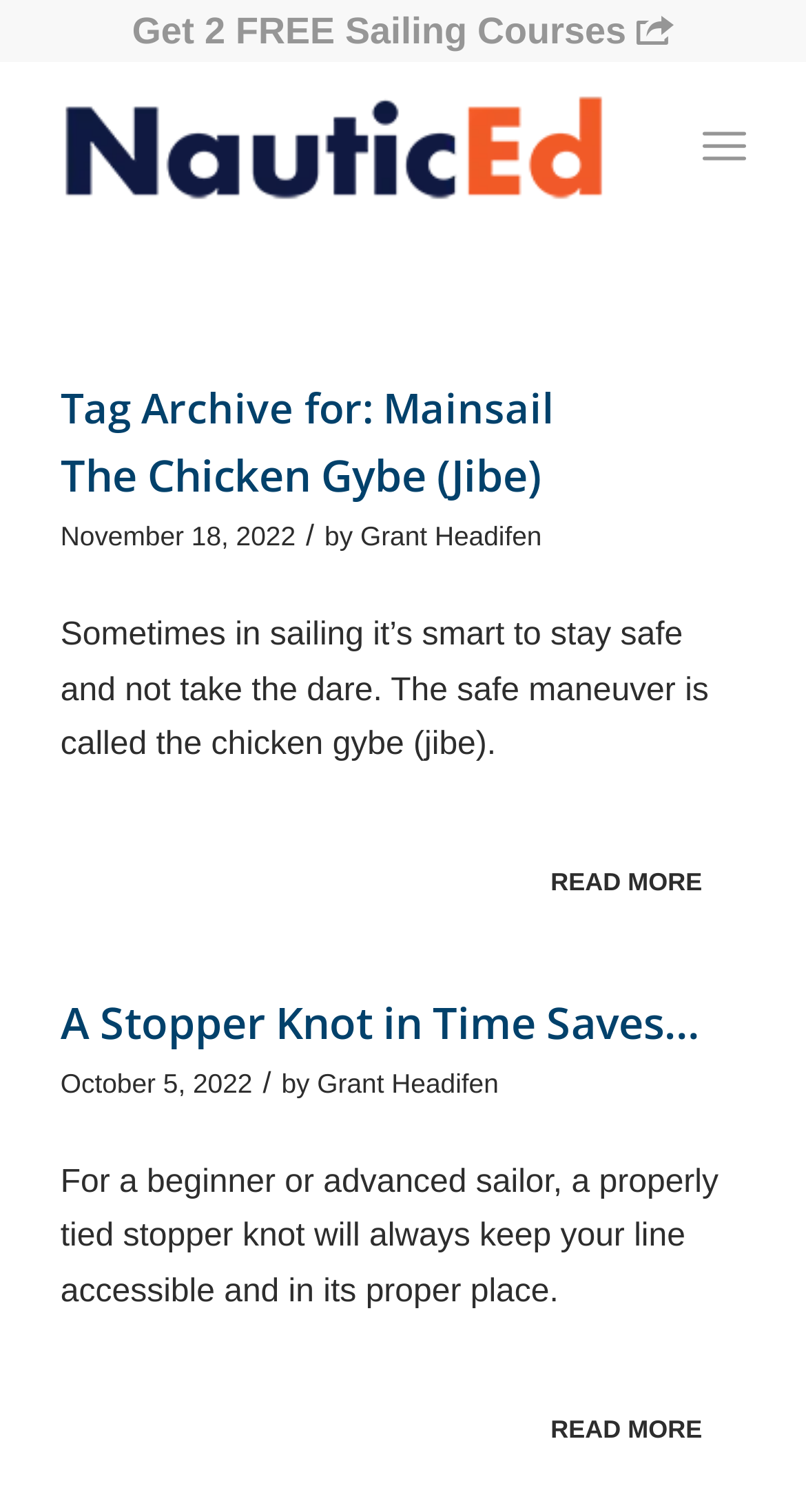Please answer the following question using a single word or phrase: 
What is the purpose of the 'READ MORE' links?

To read full articles